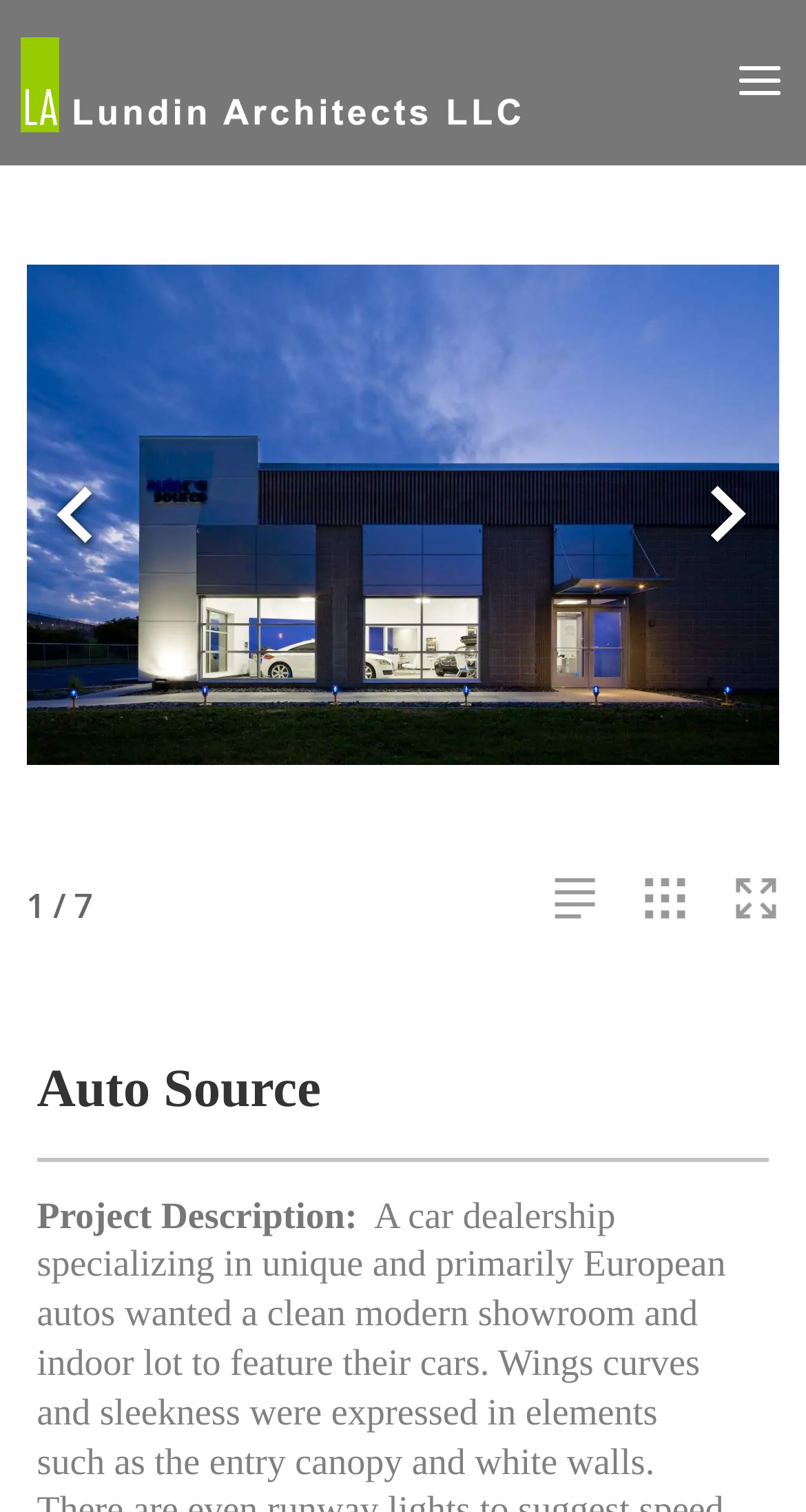Using the information shown in the image, answer the question with as much detail as possible: What is the label below the slider?

The label below the slider is 'Project Description:', as indicated by the StaticText element with OCR text 'Project Description:' and bounding box coordinates [0.046, 0.79, 0.443, 0.817].